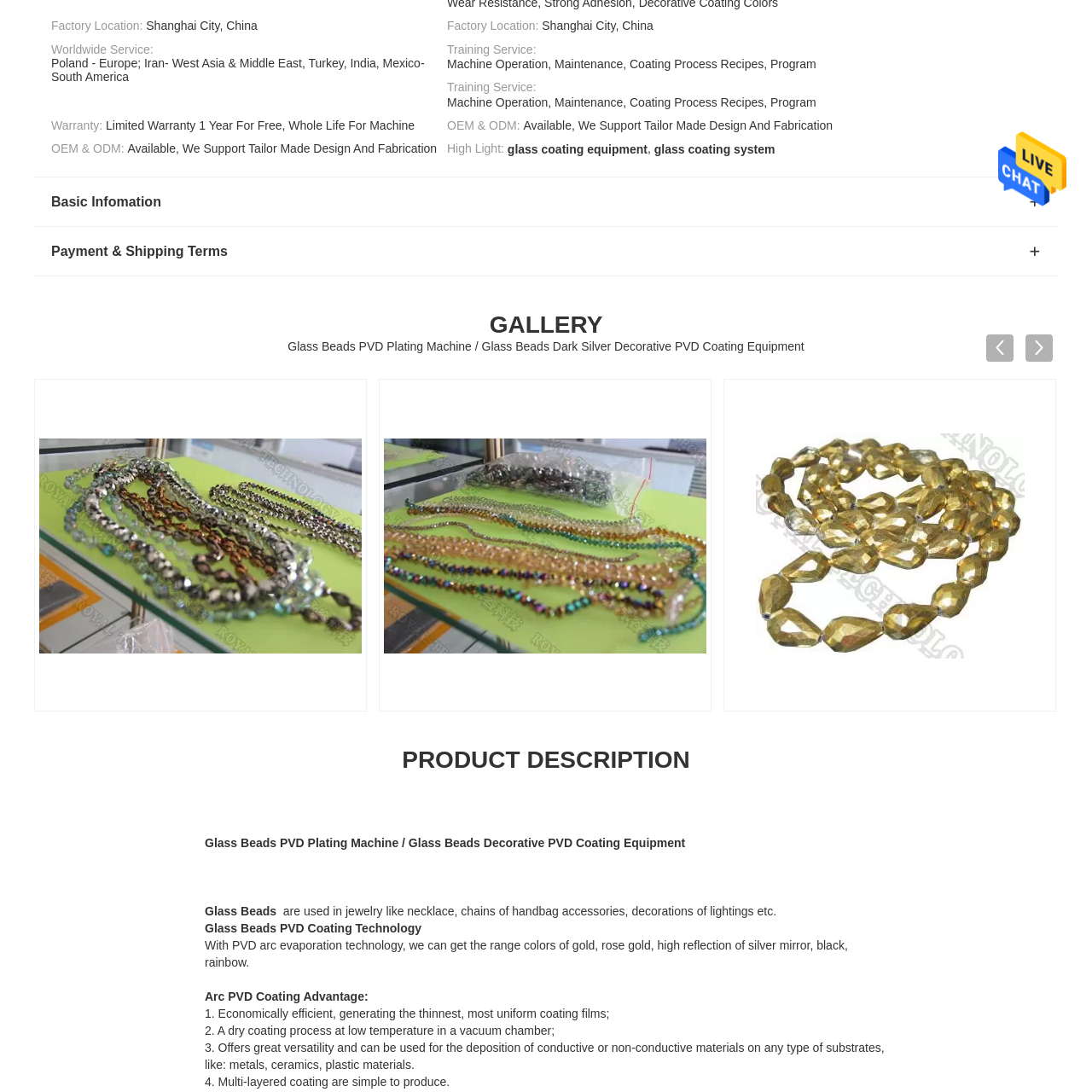What is the characteristic of the coating films generated by this machine?
Concentrate on the part of the image that is enclosed by the red bounding box and provide a detailed response to the question.

The caption states that the machine is known for its efficiency in generating thin, uniform coating films, which allows for a variety of vibrant colors and finishes.